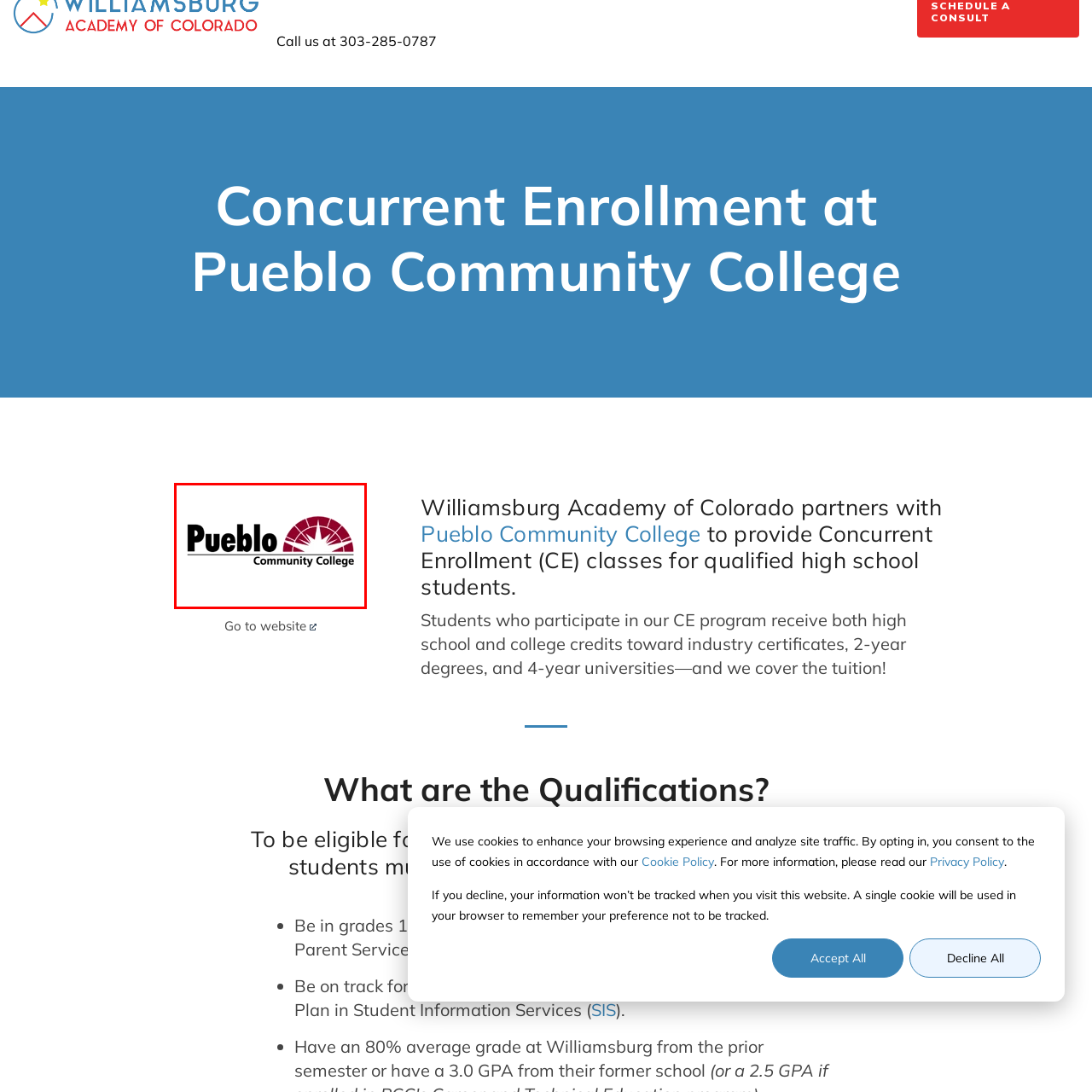What does the logo symbolize?
Concentrate on the part of the image that is enclosed by the red bounding box and provide a detailed response to the question.

The question inquires about the symbolism behind the logo. According to the description, the design of the logo symbolizes knowledge and enlightenment, reflecting the institution's commitment to education and community service.